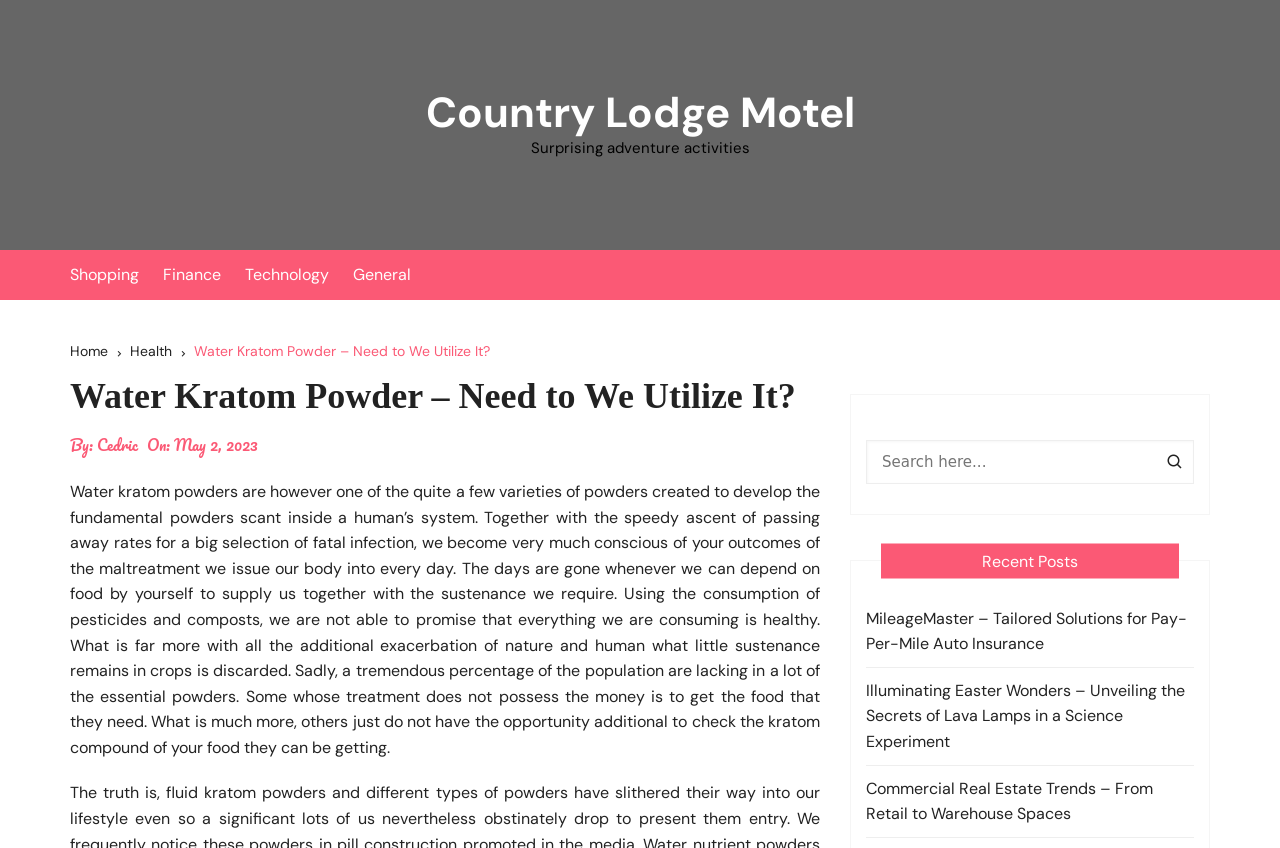Given the element description Return to homepage, predict the bounding box coordinates for the UI element in the webpage screenshot. The format should be (top-left x, top-left y, bottom-right x, bottom-right y), and the values should be between 0 and 1.

None